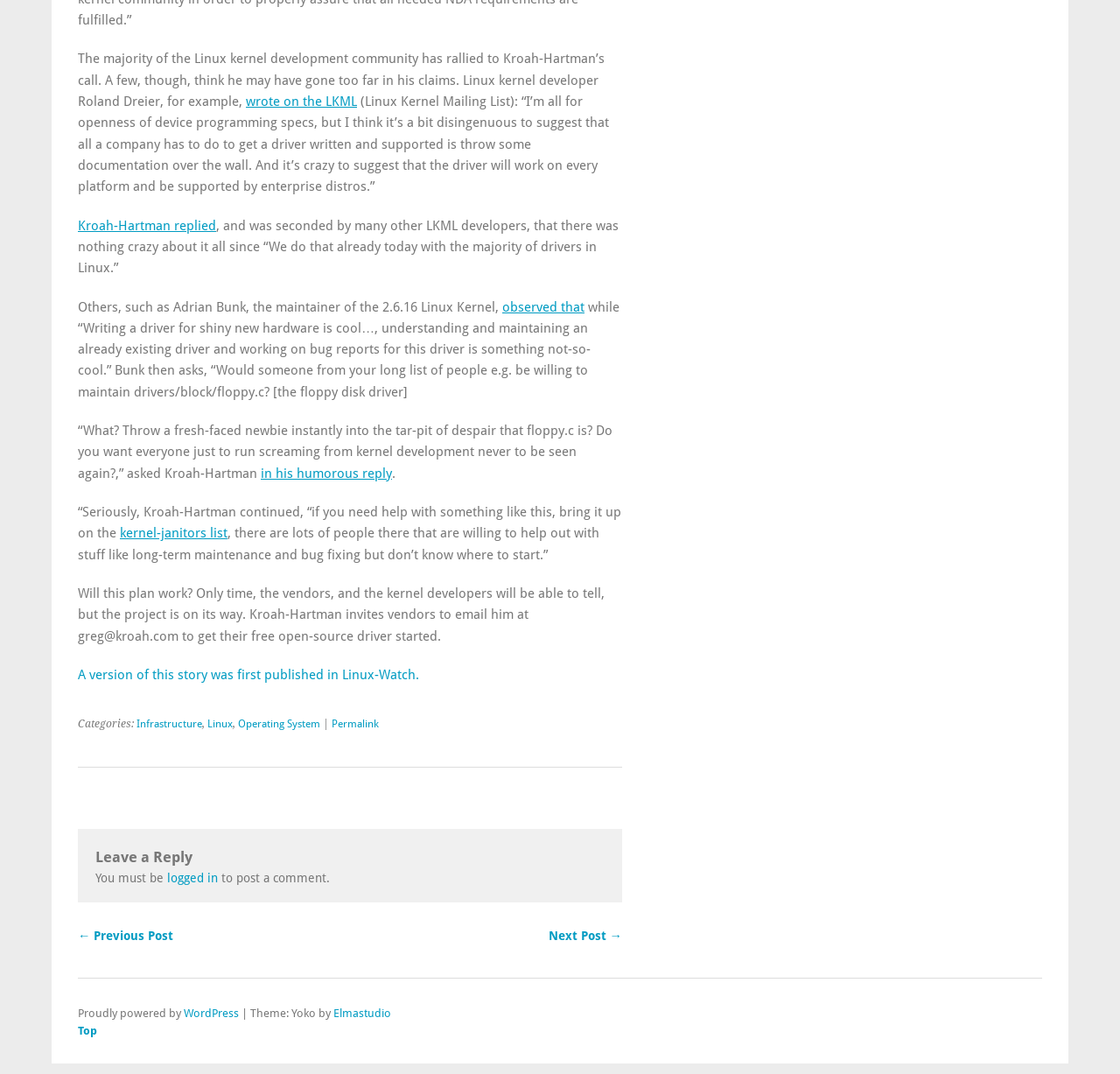What is the name of the Linux kernel developer who replied to Kroah-Hartman?
Refer to the screenshot and respond with a concise word or phrase.

Roland Dreier